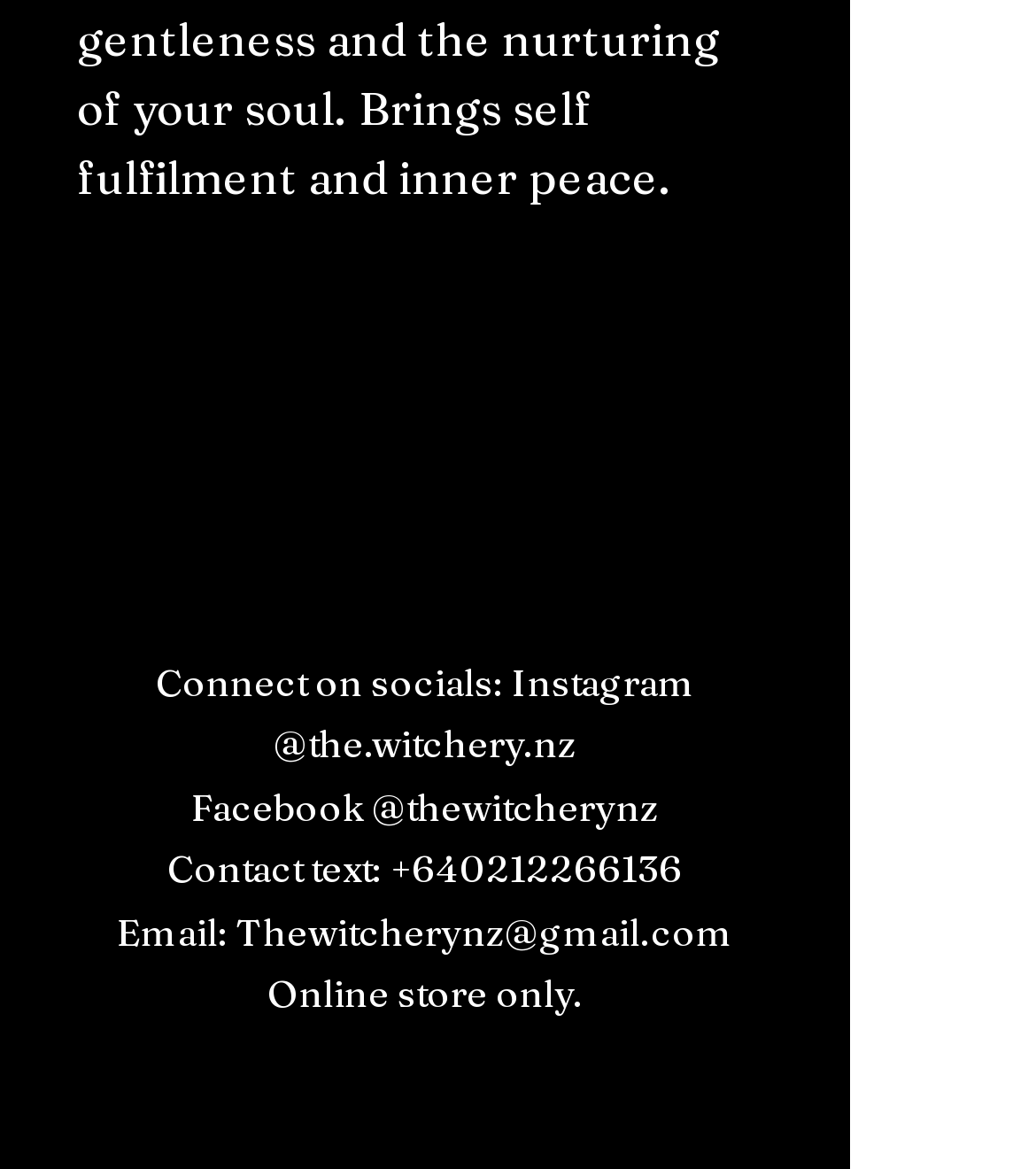What is the email address?
Please look at the screenshot and answer in one word or a short phrase.

Thewitcherynz@gmail.com